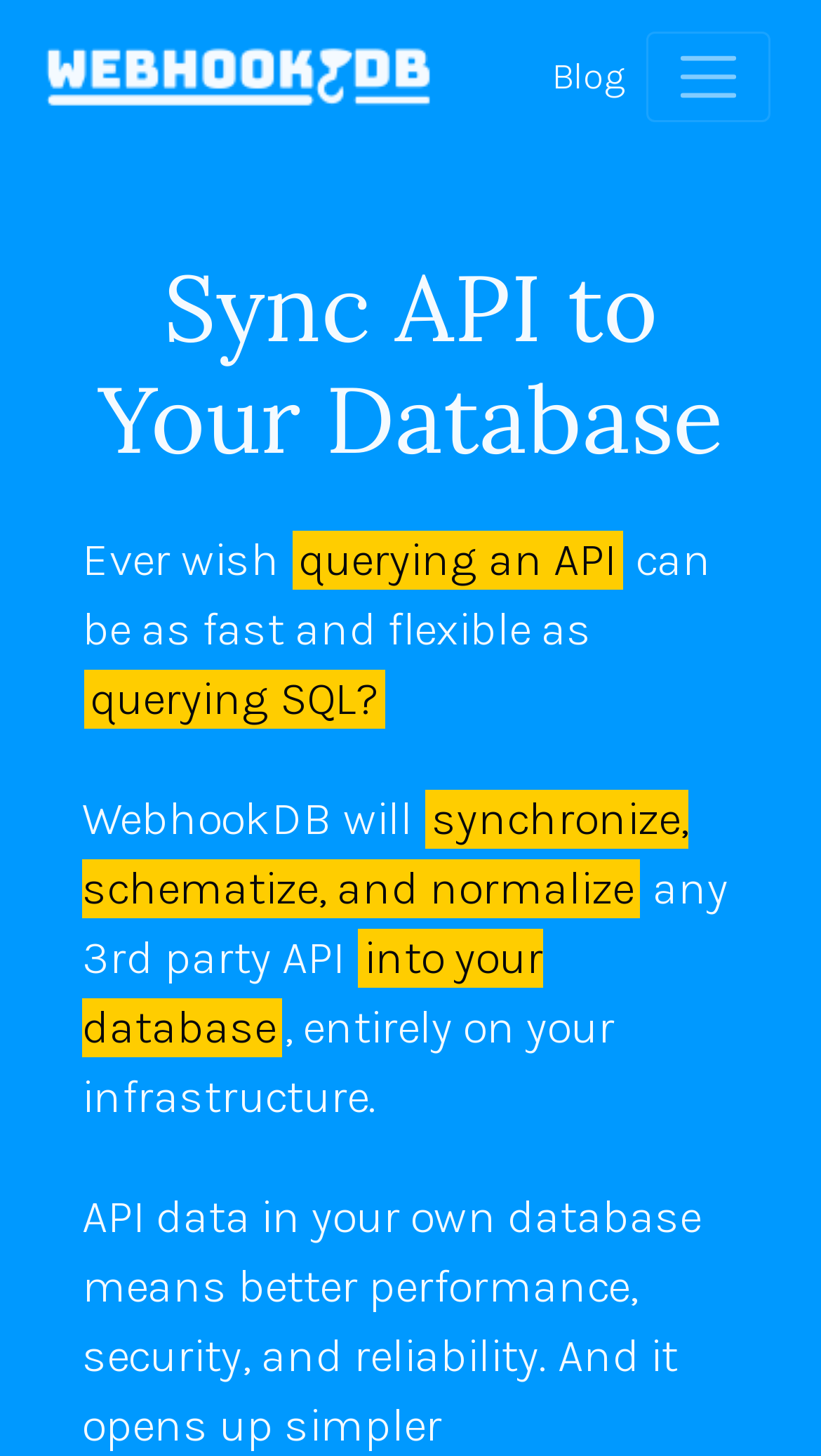Determine the bounding box coordinates for the UI element described. Format the coordinates as (top-left x, top-left y, bottom-right x, bottom-right y) and ensure all values are between 0 and 1. Element description: parent_node: Blog aria-label="Toggle navigation"

[0.787, 0.021, 0.938, 0.083]